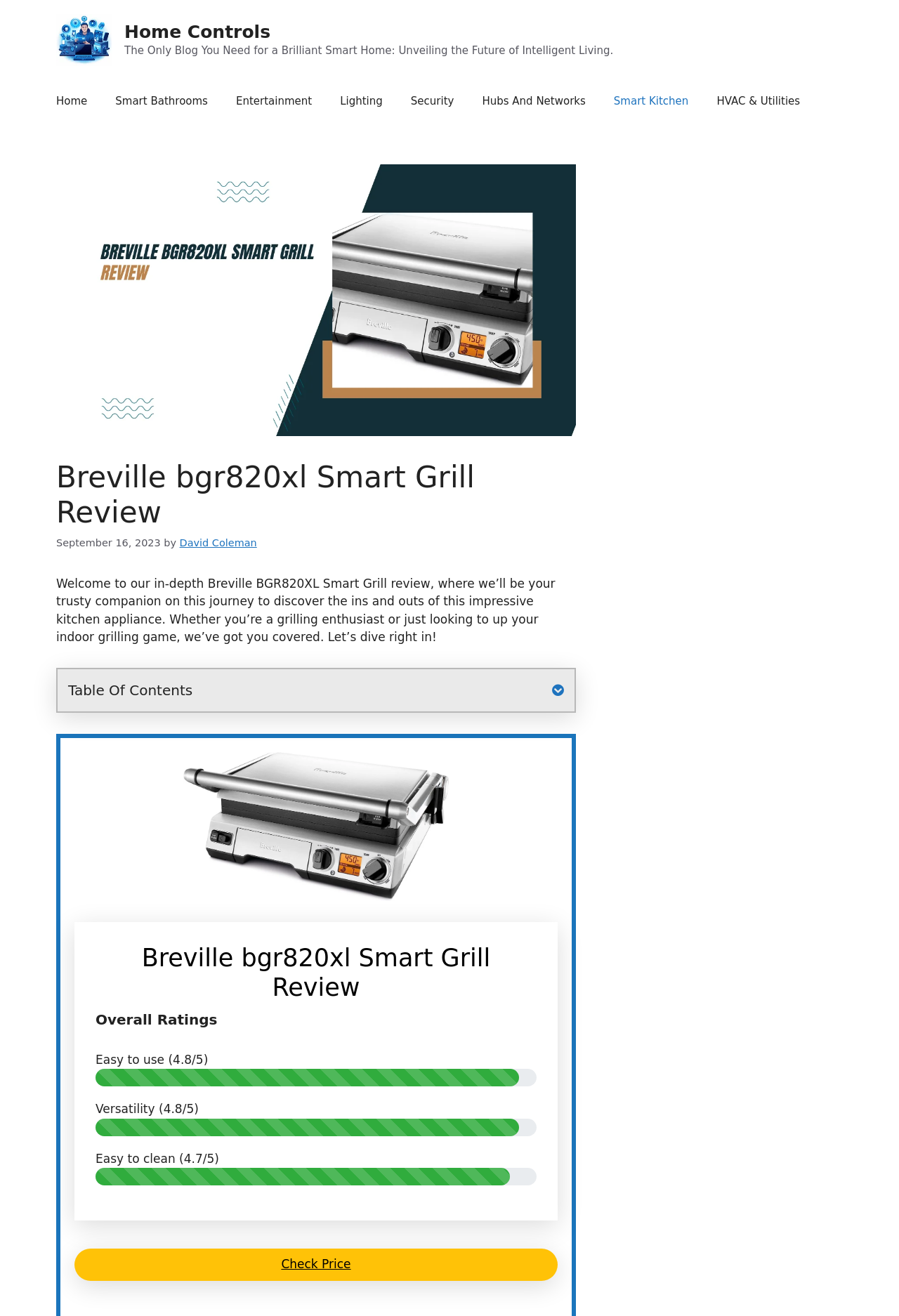Where can I find the price of the smart grill?
Using the image as a reference, give a one-word or short phrase answer.

Check Price link